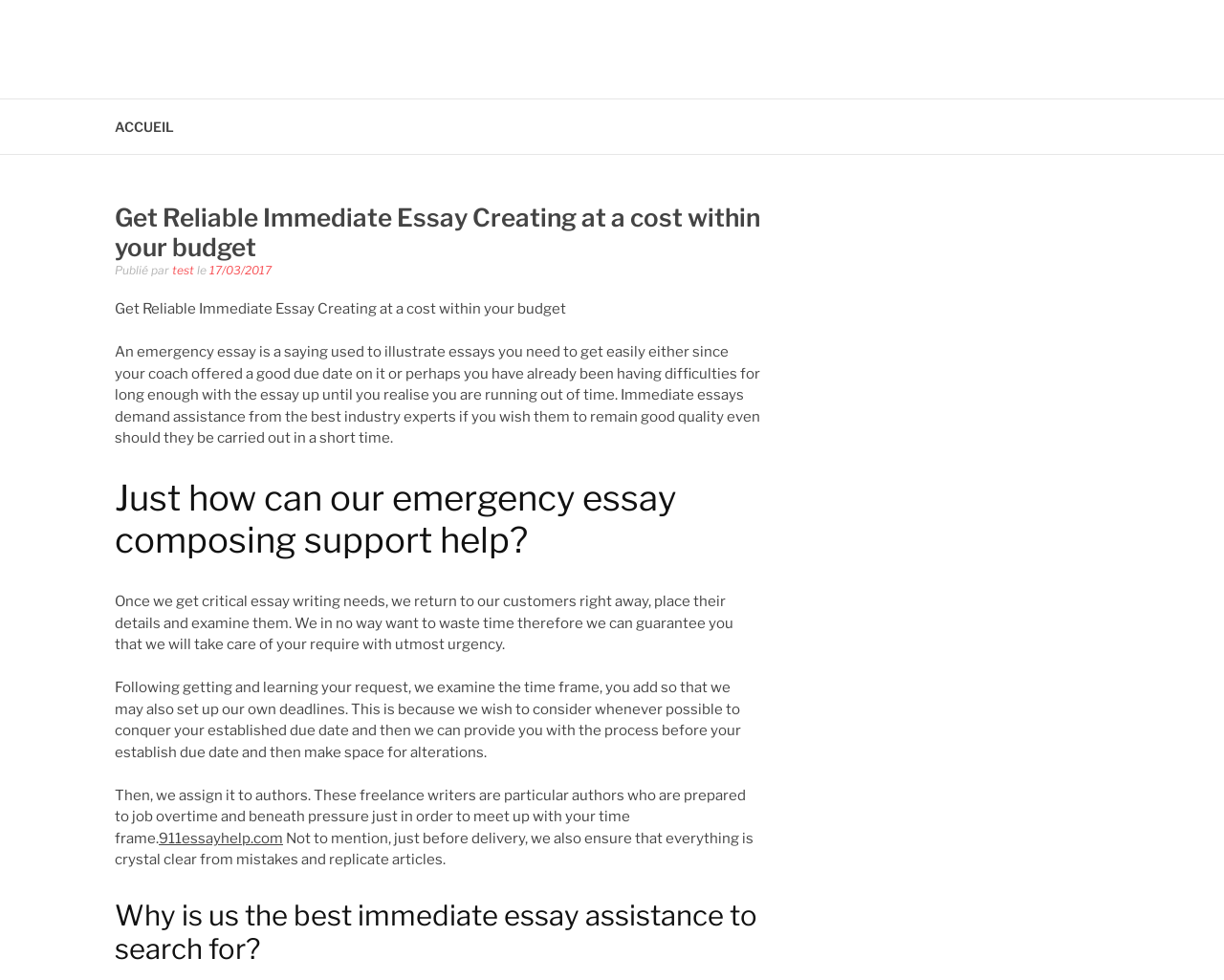What happens immediately after receiving a critical essay request?
Provide a short answer using one word or a brief phrase based on the image.

Return to customer and examine details